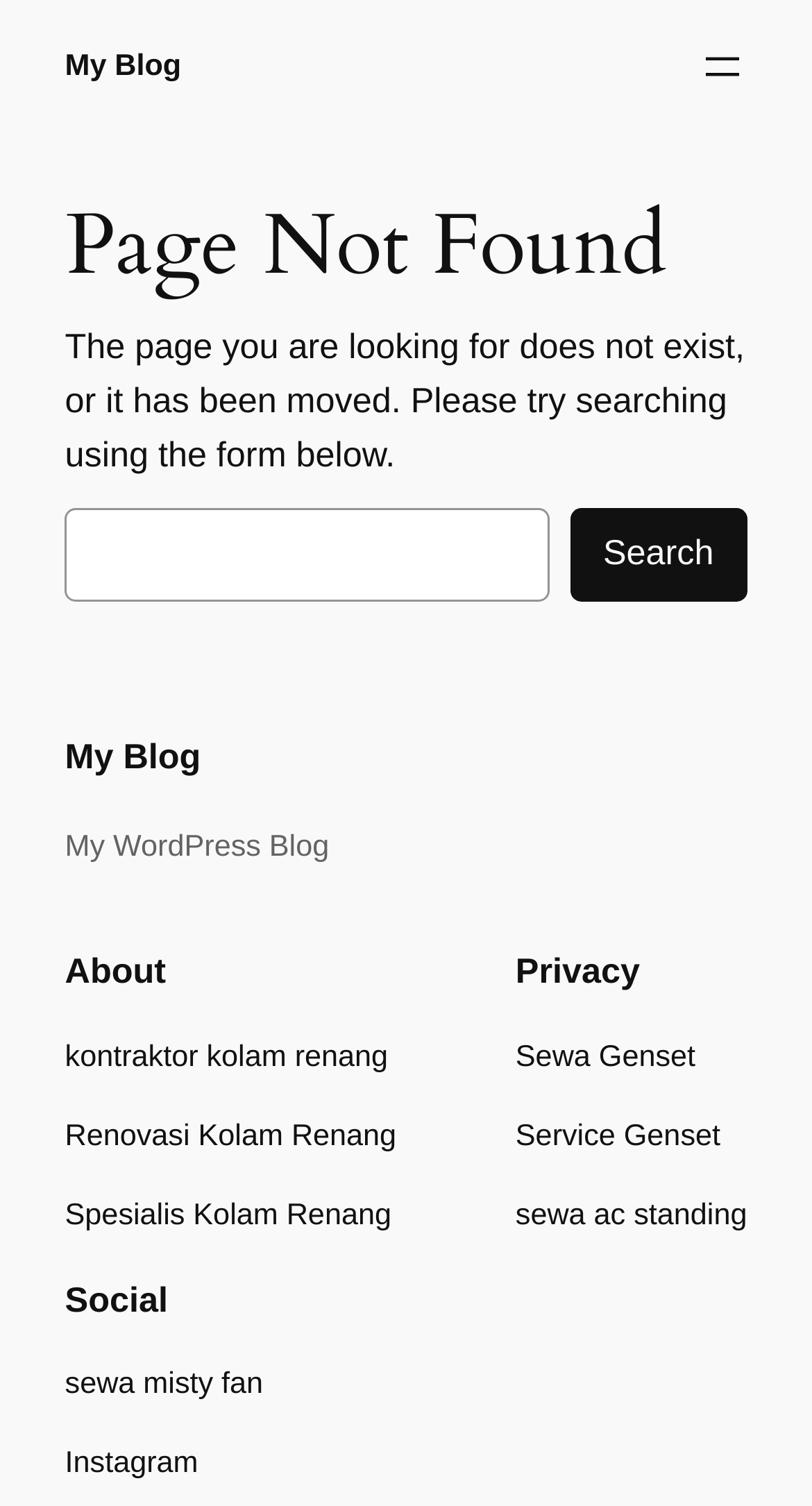Create a detailed description of the webpage's content and layout.

This webpage is a "Page not found" error page from "My Blog". At the top left, there is a link to "My Blog". Next to it, on the top right, is a button to "Open menu". 

Below the top section, there is a main content area that occupies most of the page. Within this area, there is a large heading that reads "Page Not Found". Below the heading, there is a paragraph of text explaining that the page being looked for does not exist or has been moved, and suggesting to use the search form below.

Under the paragraph, there is a search form with a label "Search", a search box, and a "Search" button. 

Further down, there is another link to "My Blog", followed by a line of text that reads "My WordPress Blog". Below this, there are three sections: "About", "Privacy", and "Social". 

The "About" section contains a navigation menu with three links related to swimming pools. The "Privacy" section contains another navigation menu with three links related to generators and air conditioners. The "Social" section contains two links, one to "sewa misty fan" and another to "Instagram".